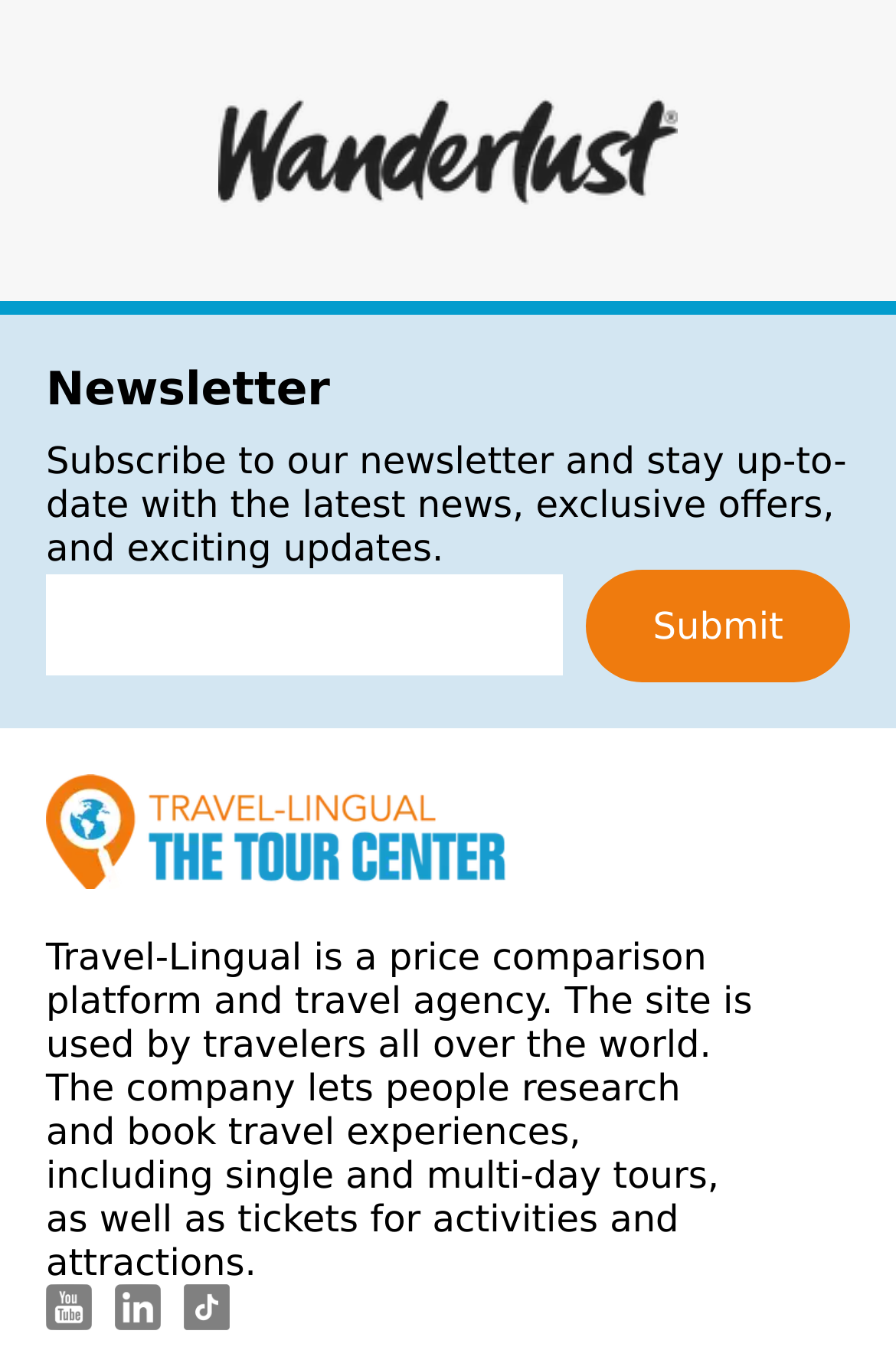Please find the bounding box coordinates in the format (top-left x, top-left y, bottom-right x, bottom-right y) for the given element description. Ensure the coordinates are floating point numbers between 0 and 1. Description: Sitemap

[0.41, 0.658, 0.769, 0.691]